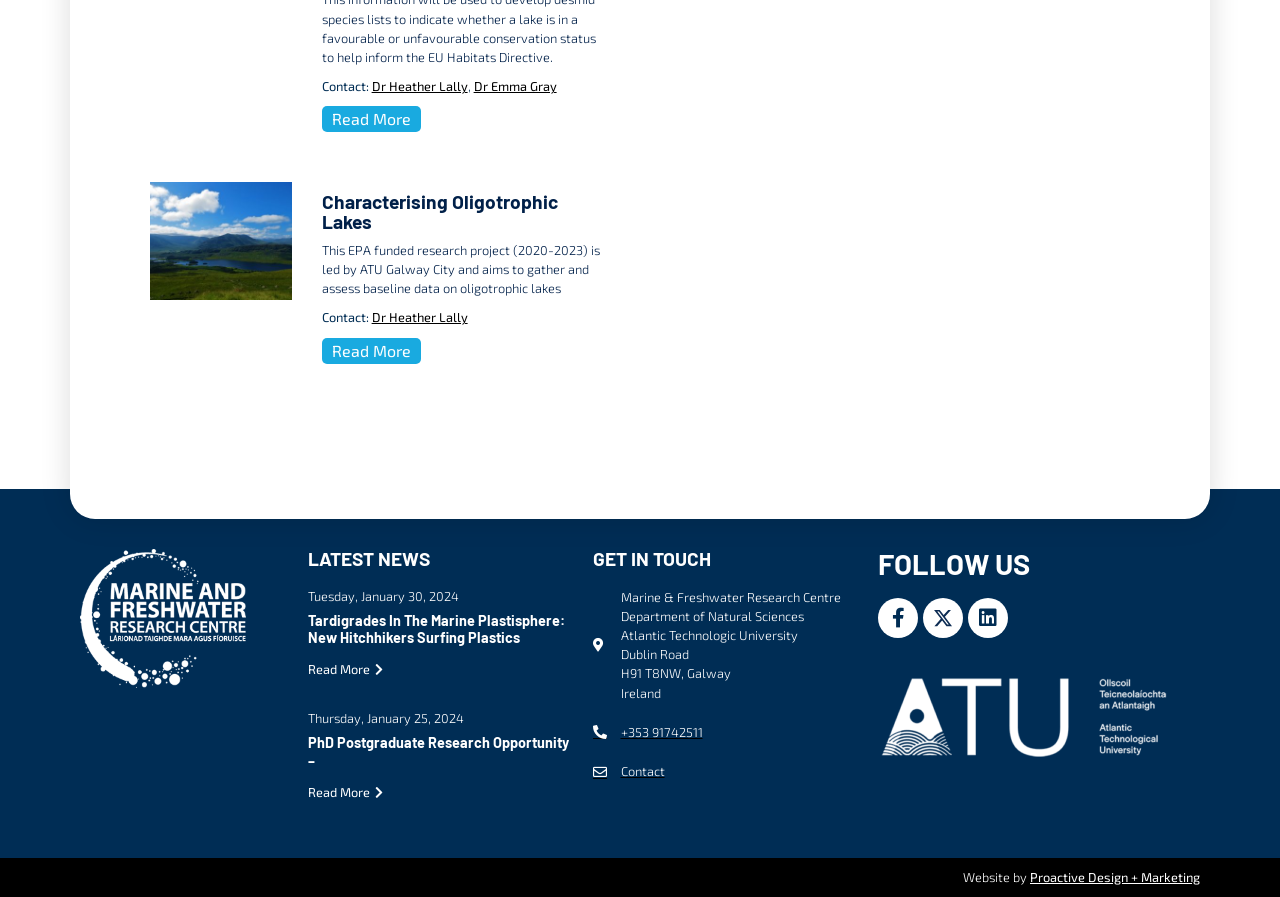Who are the contacts for the research project?
Please analyze the image and answer the question with as much detail as possible.

The contacts for the research project are Dr Heather Lally and Dr Emma Gray, as mentioned in the links 'Dr Heather Lally' and 'Dr Emma Gray' under the static text 'Contact:'.